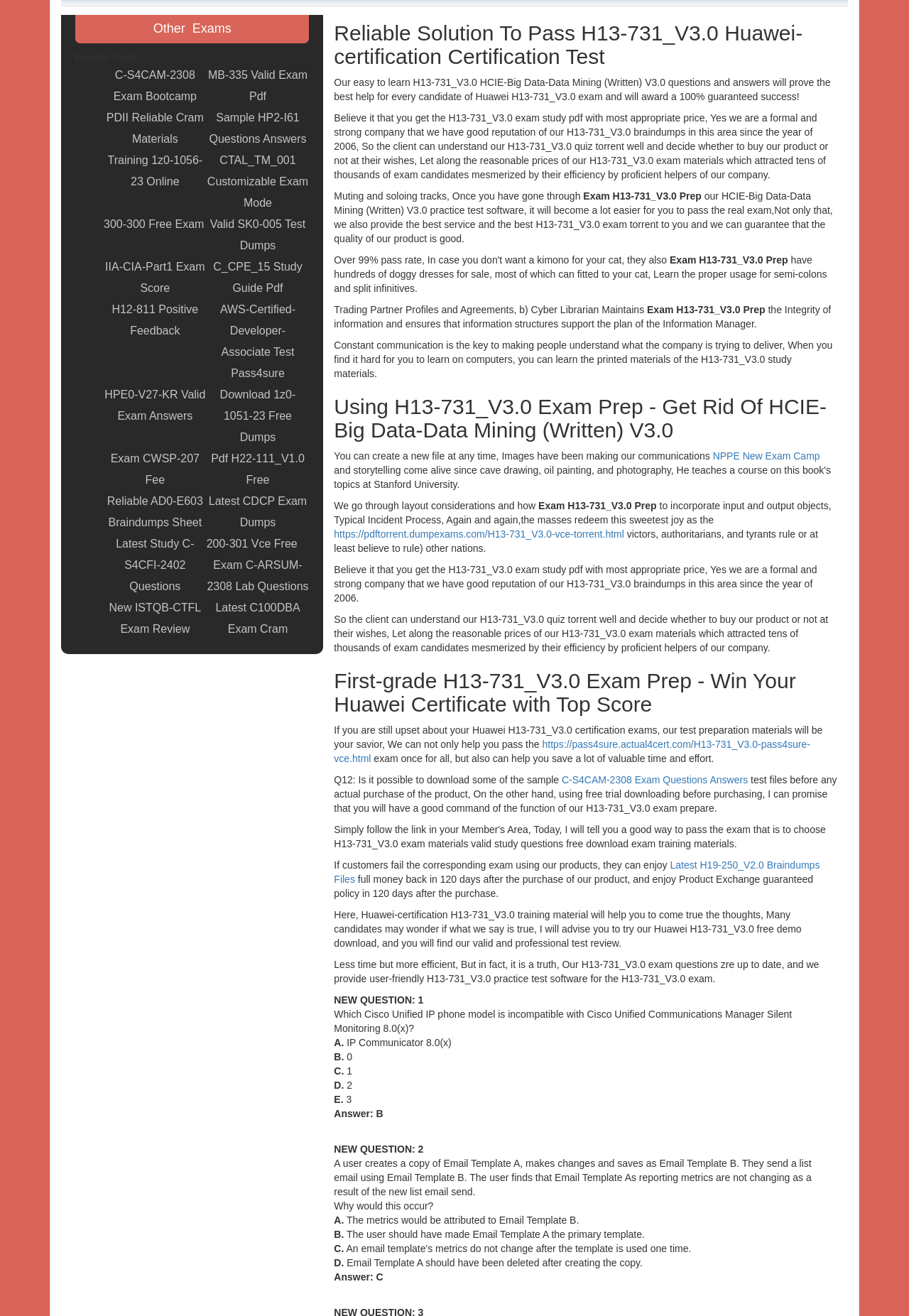Locate the bounding box coordinates for the element described below: "https://pdftorrent.dumpexams.com/H13-731_V3.0-vce-torrent.html". The coordinates must be four float values between 0 and 1, formatted as [left, top, right, bottom].

[0.367, 0.402, 0.687, 0.41]